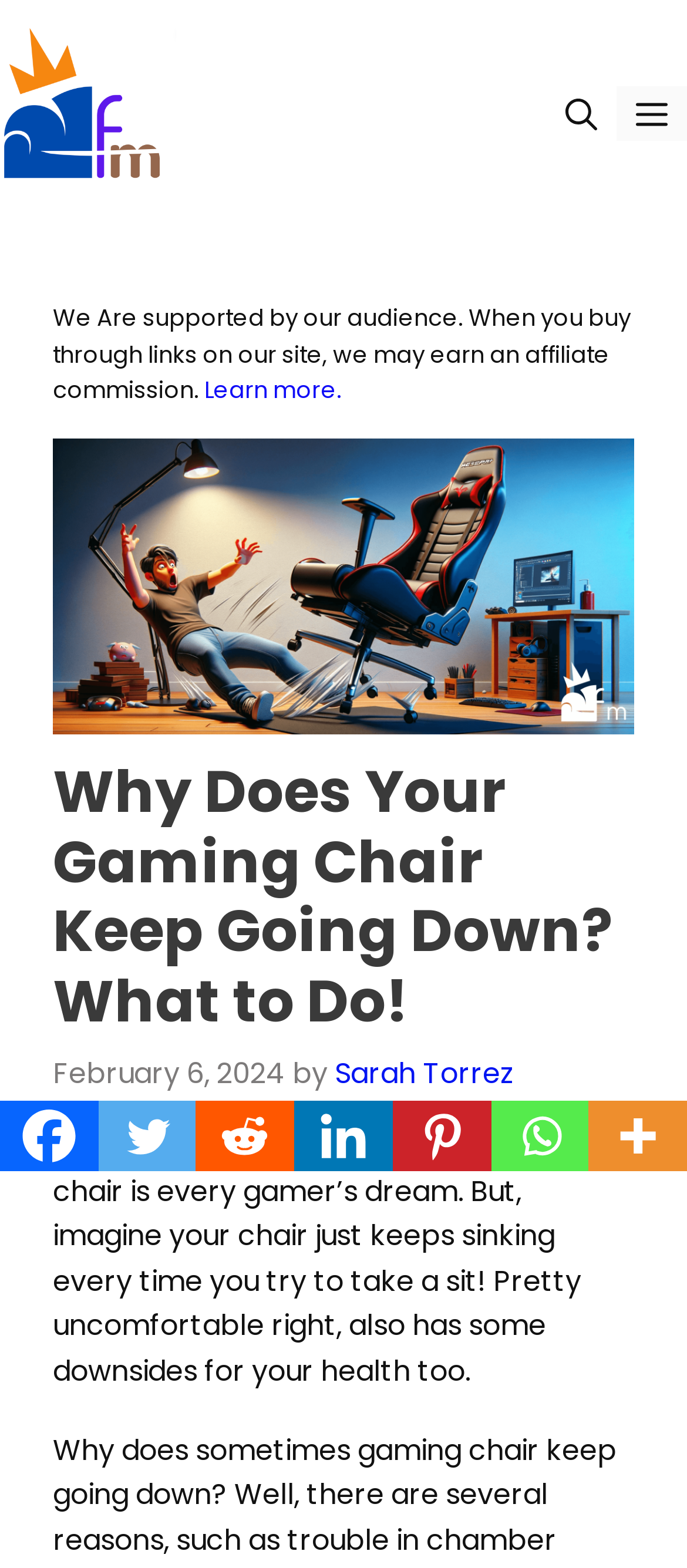Using the provided element description: "aria-label="Open Search Bar"", identify the bounding box coordinates. The coordinates should be four floats between 0 and 1 in the order [left, top, right, bottom].

[0.795, 0.055, 0.897, 0.09]